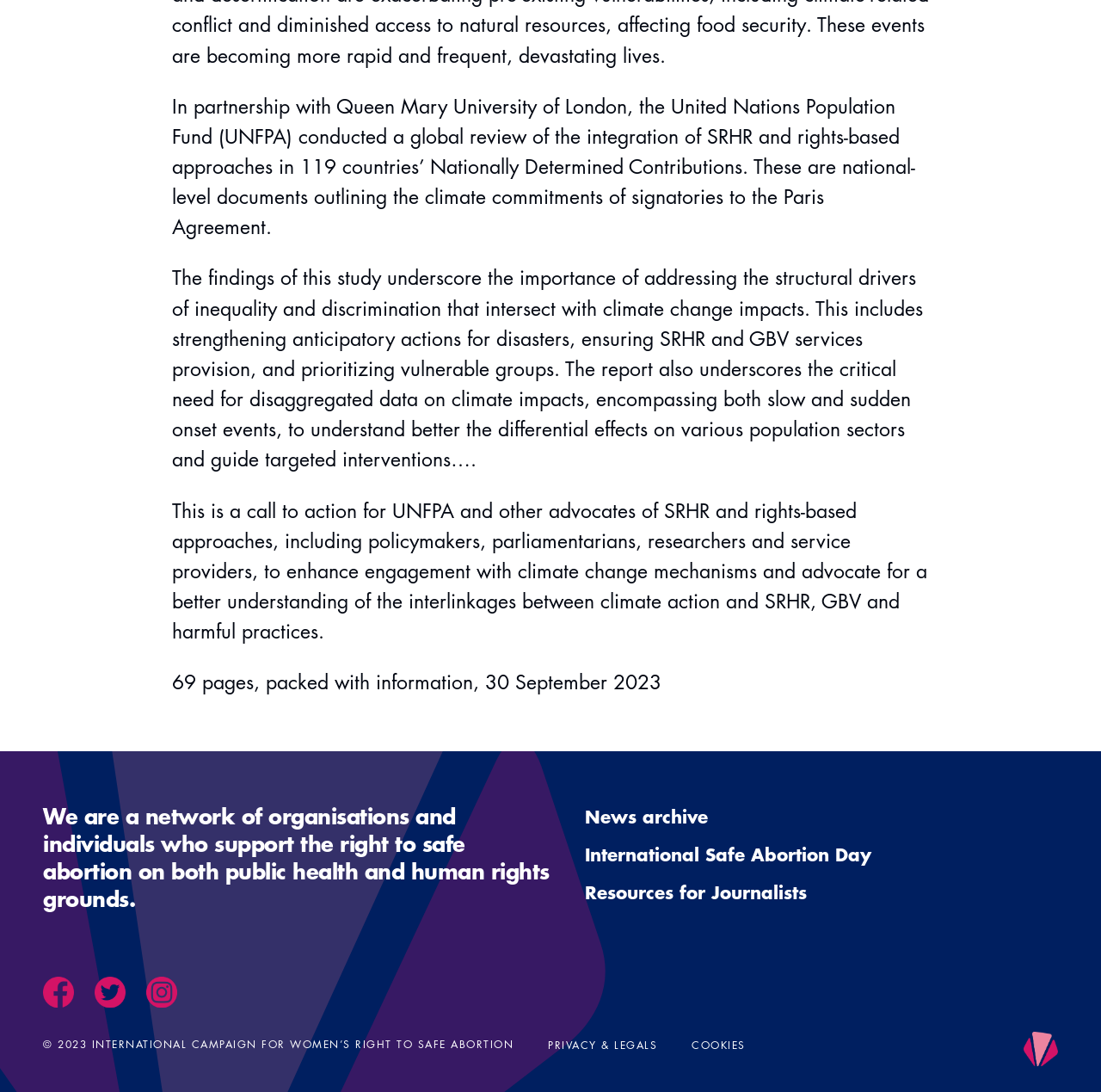Provide a single word or phrase answer to the question: 
What is the topic of the study mentioned?

SRHR and climate change